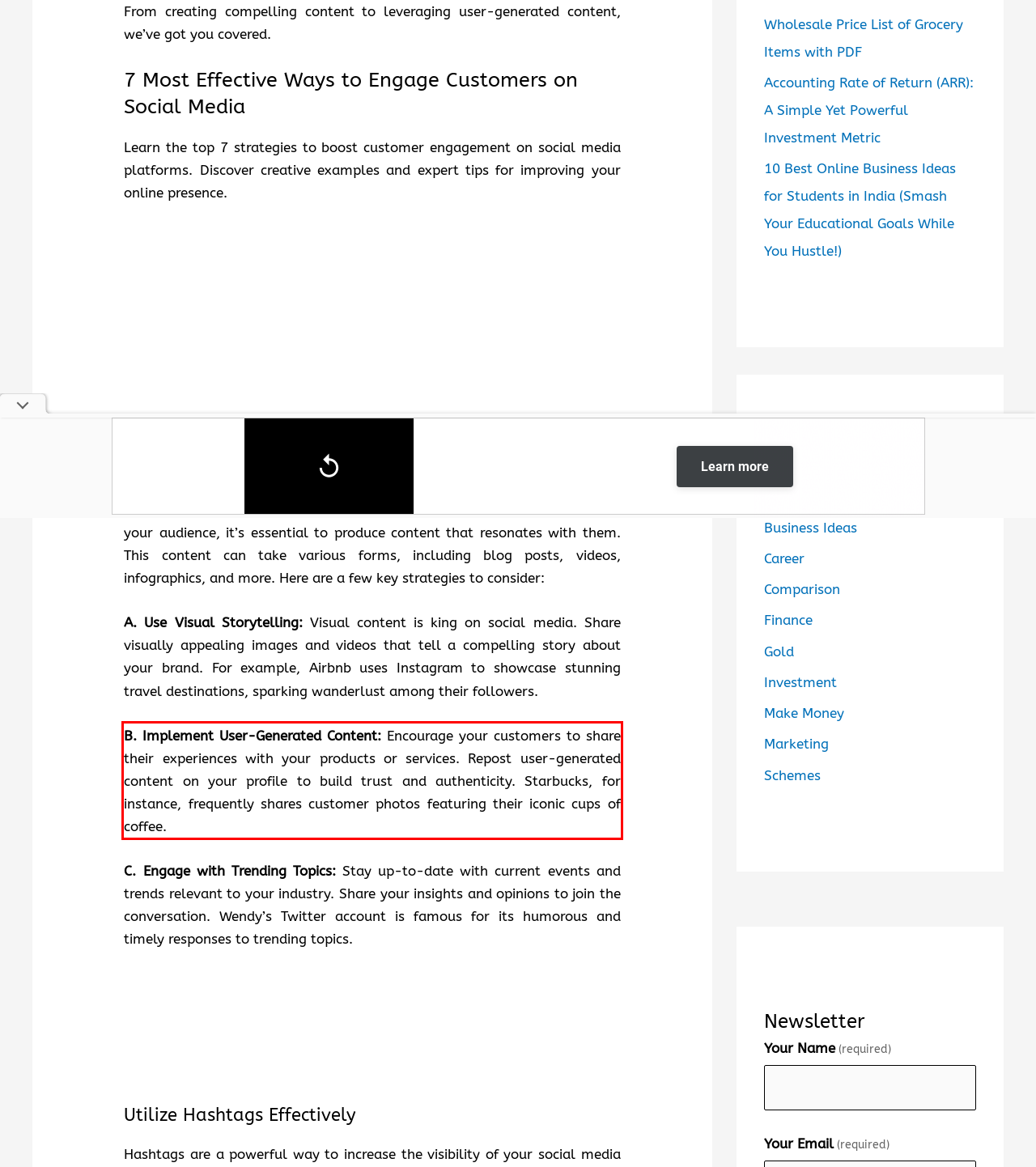Using the provided webpage screenshot, recognize the text content in the area marked by the red bounding box.

B. Implement User-Generated Content: Encourage your customers to share their experiences with your products or services. Repost user-generated content on your profile to build trust and authenticity. Starbucks, for instance, frequently shares customer photos featuring their iconic cups of coffee.